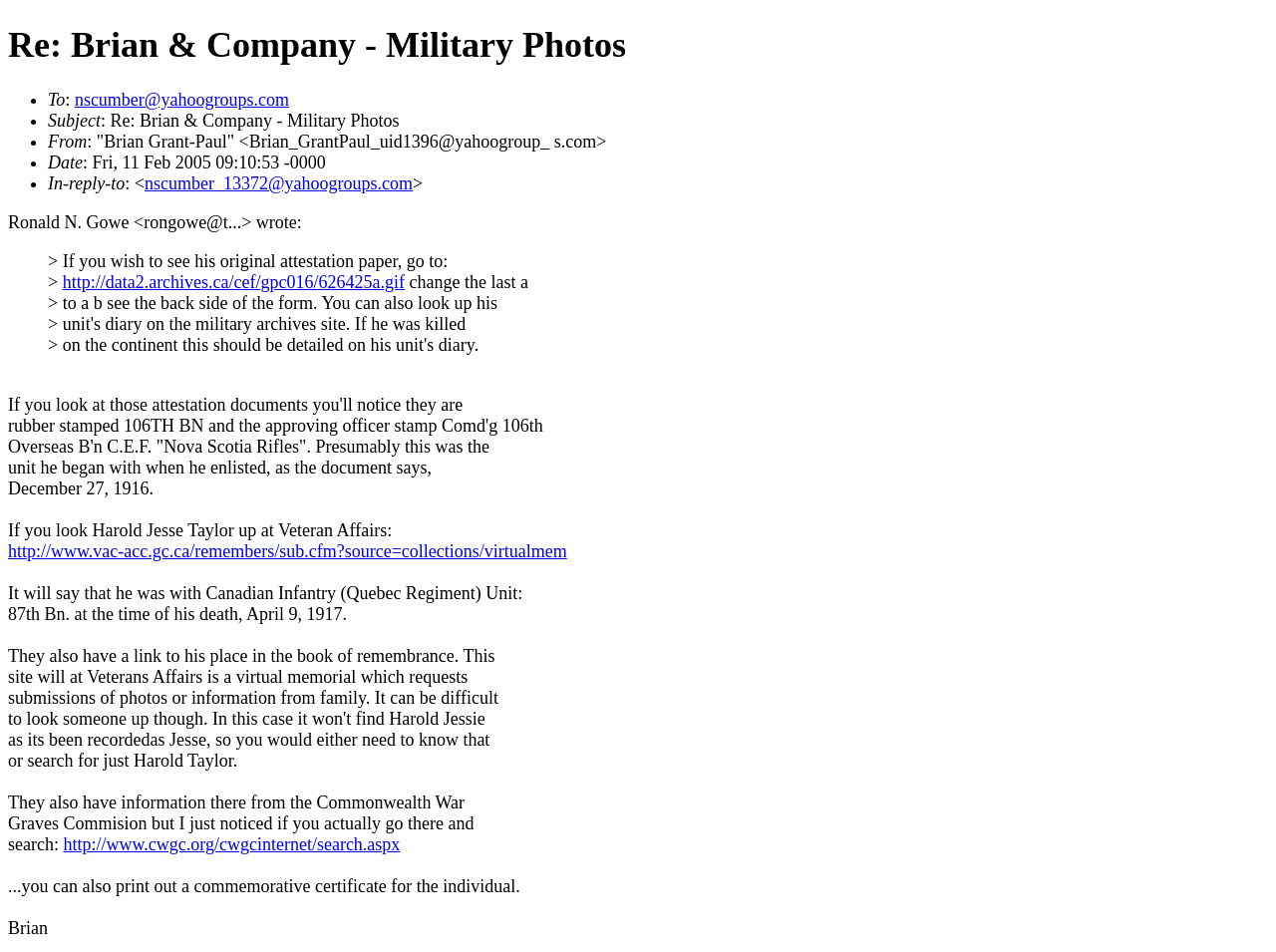What is the sender's email address?
Please provide an in-depth and detailed response to the question.

The sender's email address can be found in the 'From' section of the email, which is 'nscumber@yahoogroups.com'.